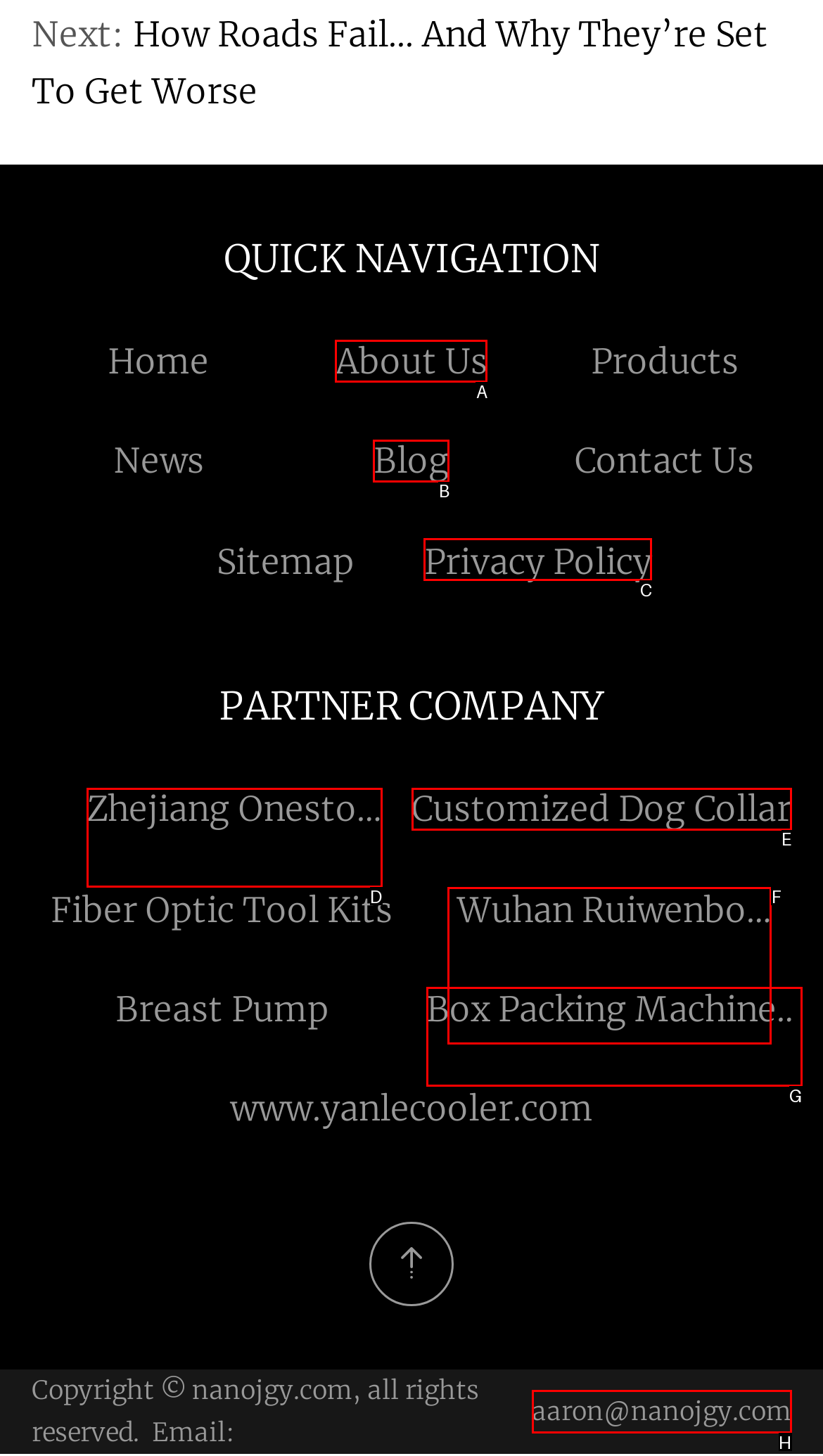Pick the right letter to click to achieve the task: Check 'Privacy Policy'
Answer with the letter of the correct option directly.

C